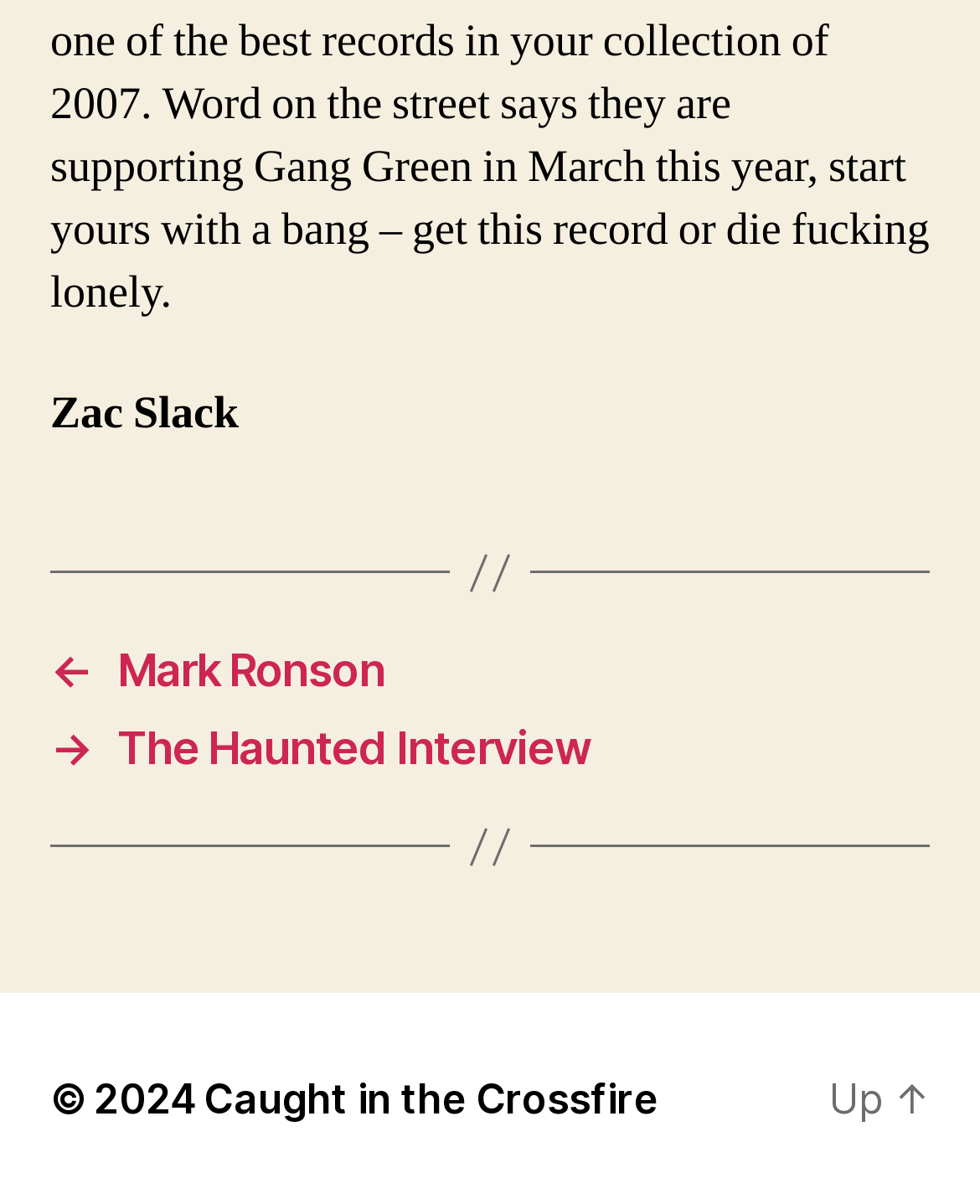Provide the bounding box coordinates for the UI element that is described by this text: "→ The Haunted Interview". The coordinates should be in the form of four float numbers between 0 and 1: [left, top, right, bottom].

[0.051, 0.6, 0.949, 0.643]